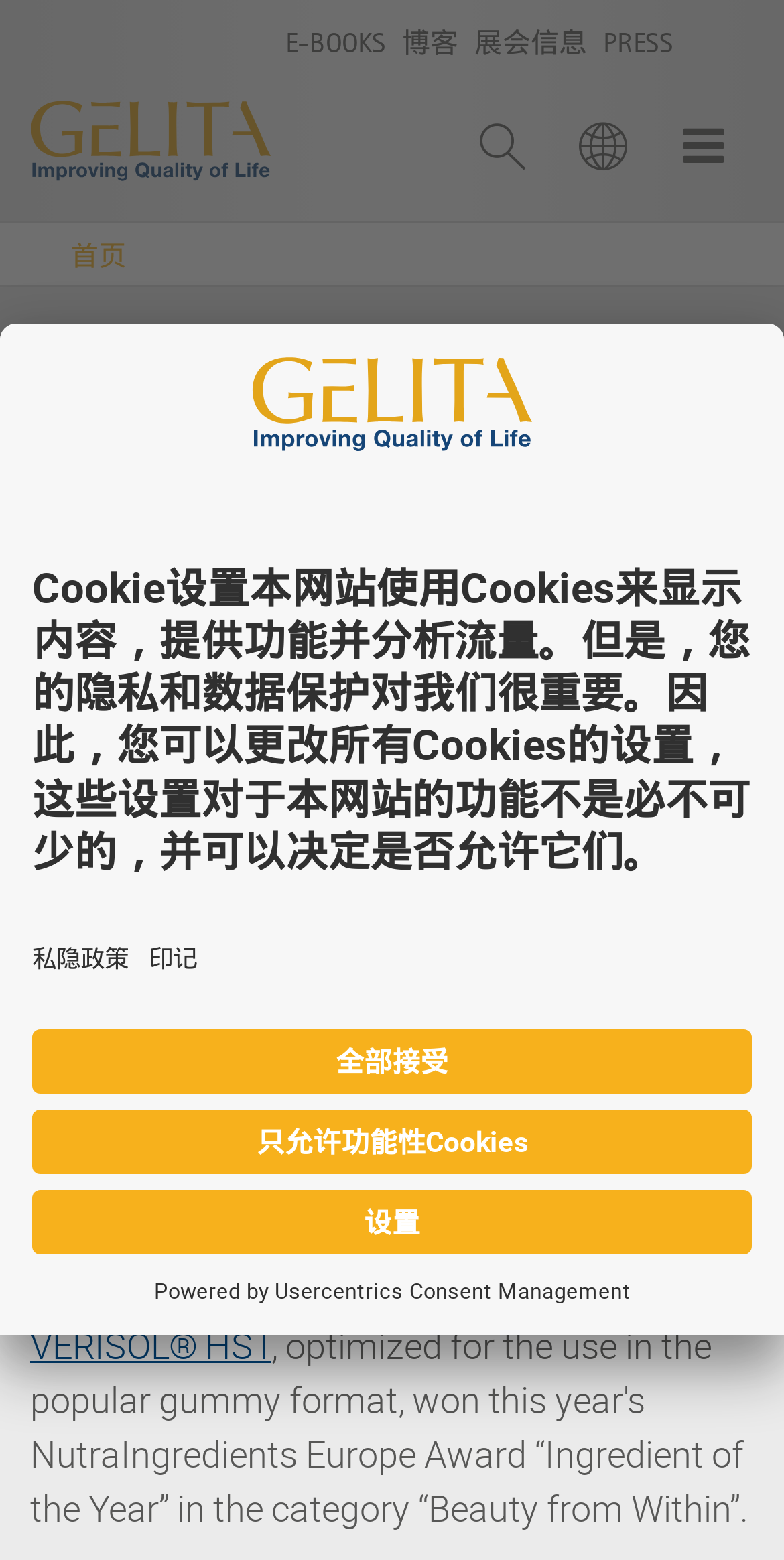Identify the bounding box coordinates necessary to click and complete the given instruction: "Click the link to Usercentrics Consent Management".

[0.35, 0.82, 0.804, 0.835]